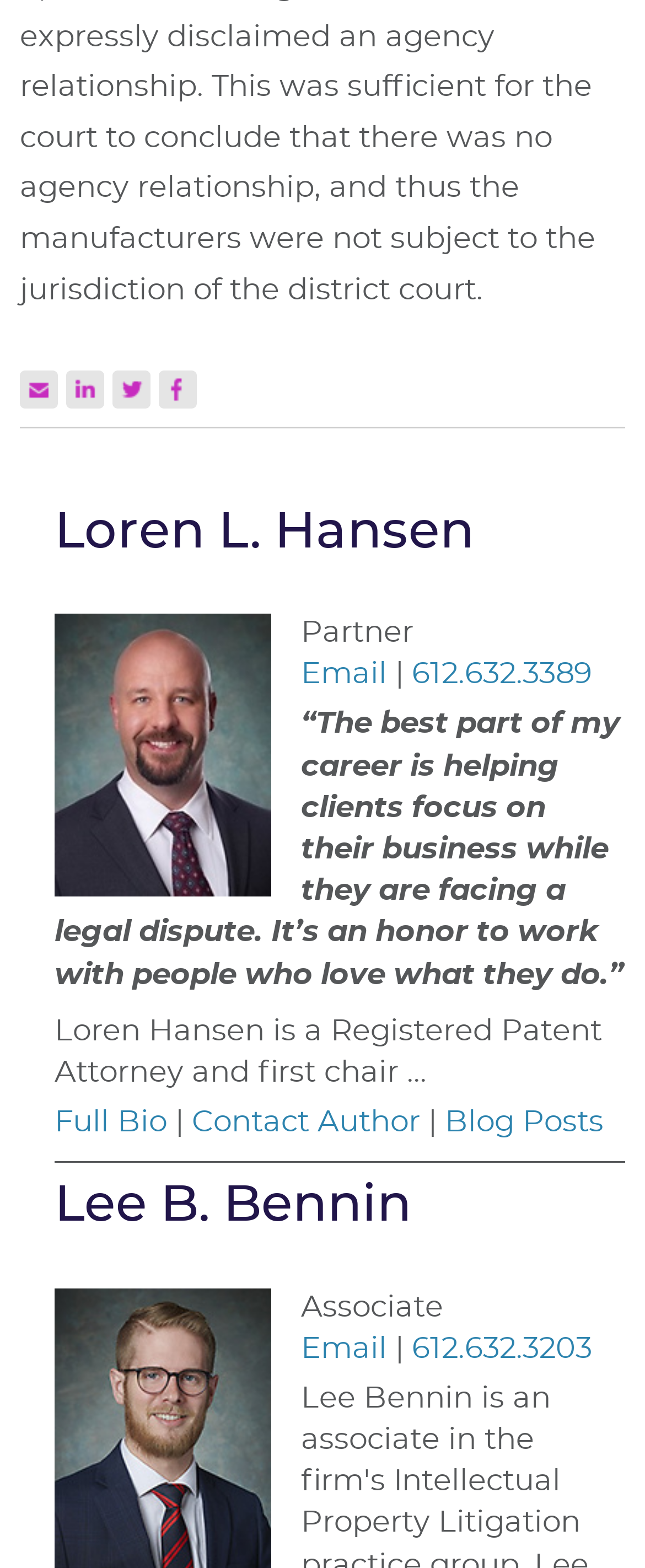Show the bounding box coordinates of the region that should be clicked to follow the instruction: "Read Loren L. Hansen's blog posts."

[0.69, 0.707, 0.936, 0.726]